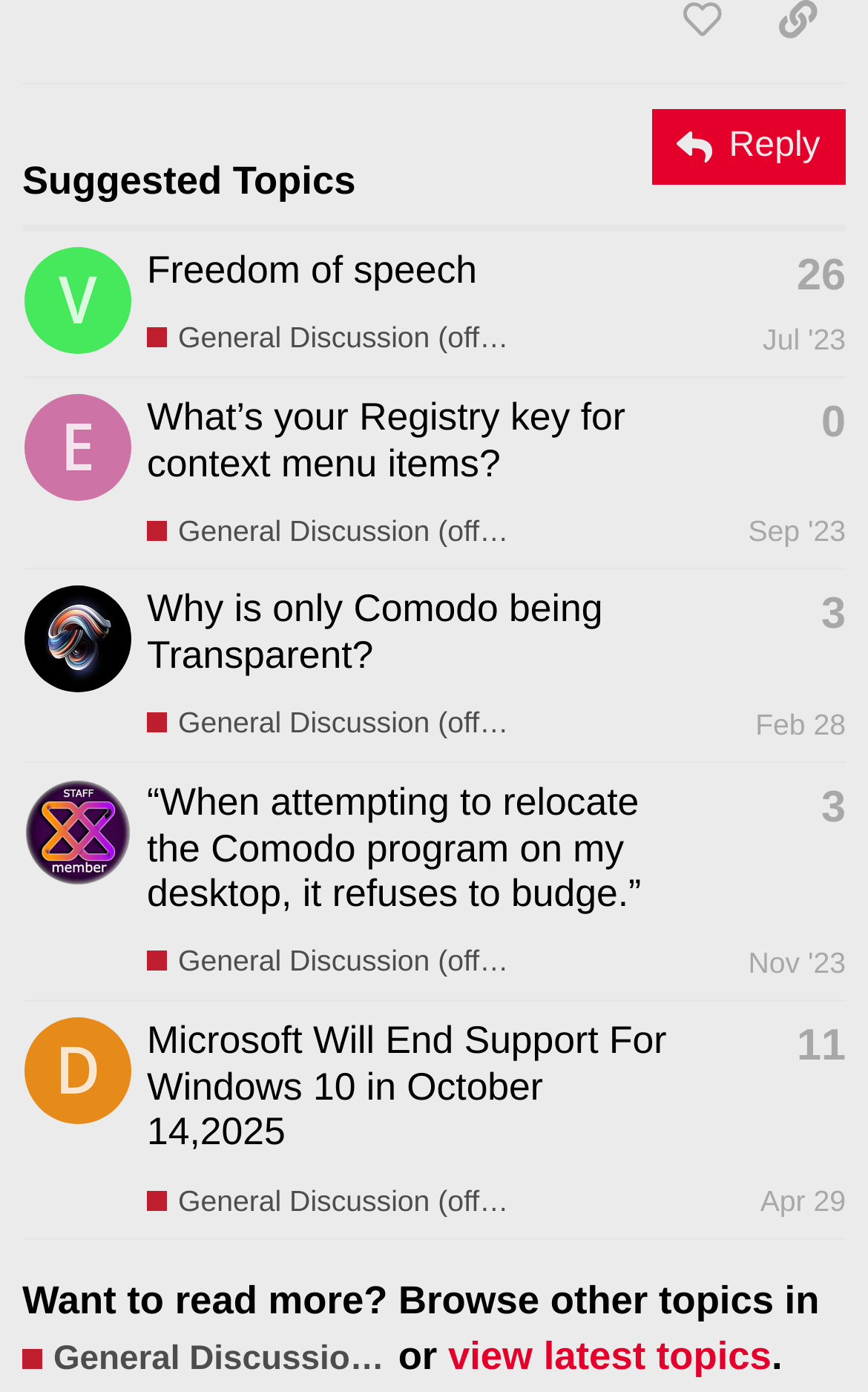Can you show the bounding box coordinates of the region to click on to complete the task described in the instruction: "Click the 'Reply' button"?

[0.751, 0.078, 0.974, 0.133]